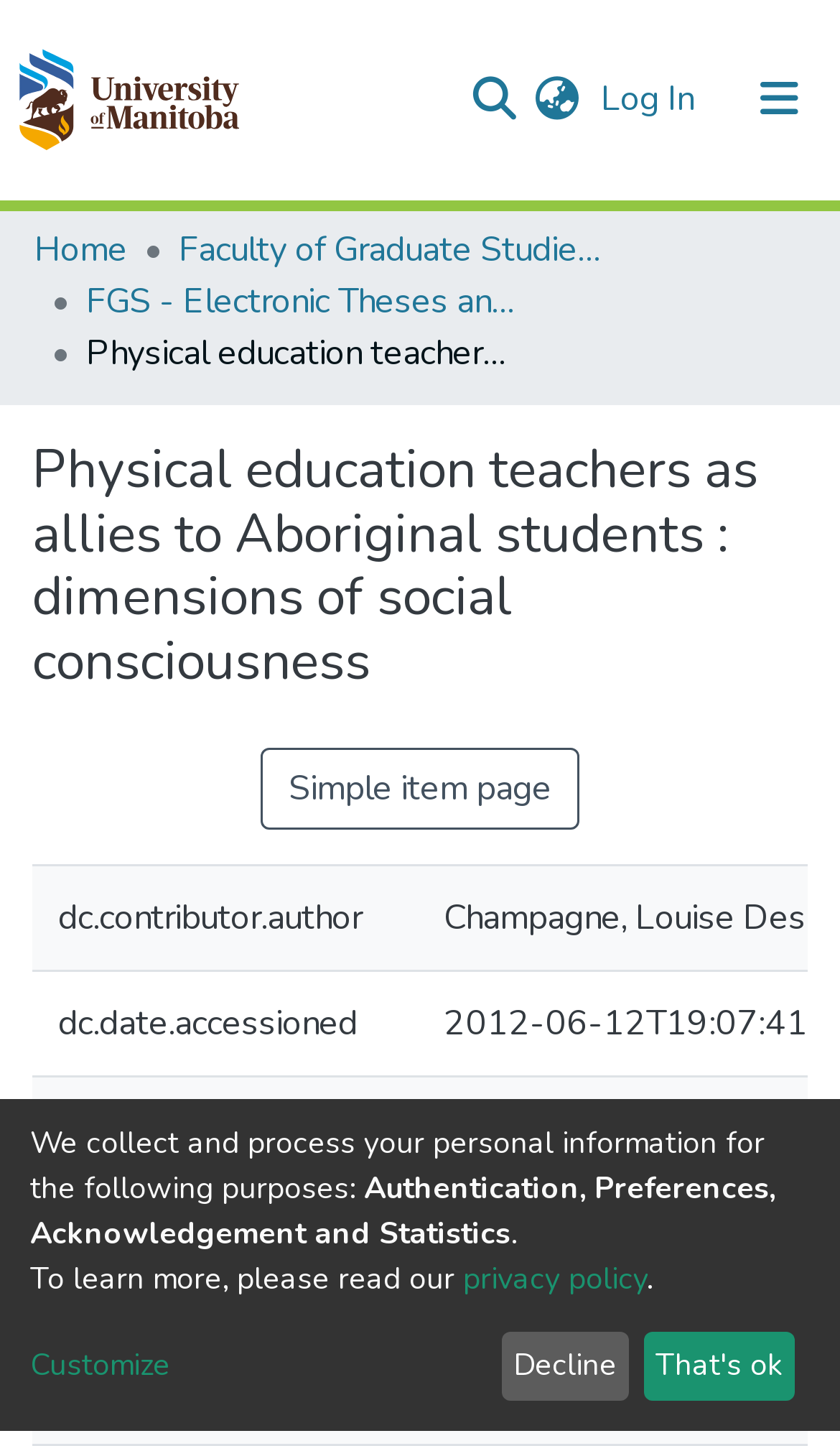What is the name of the repository?
Observe the image and answer the question with a one-word or short phrase response.

Repository logo